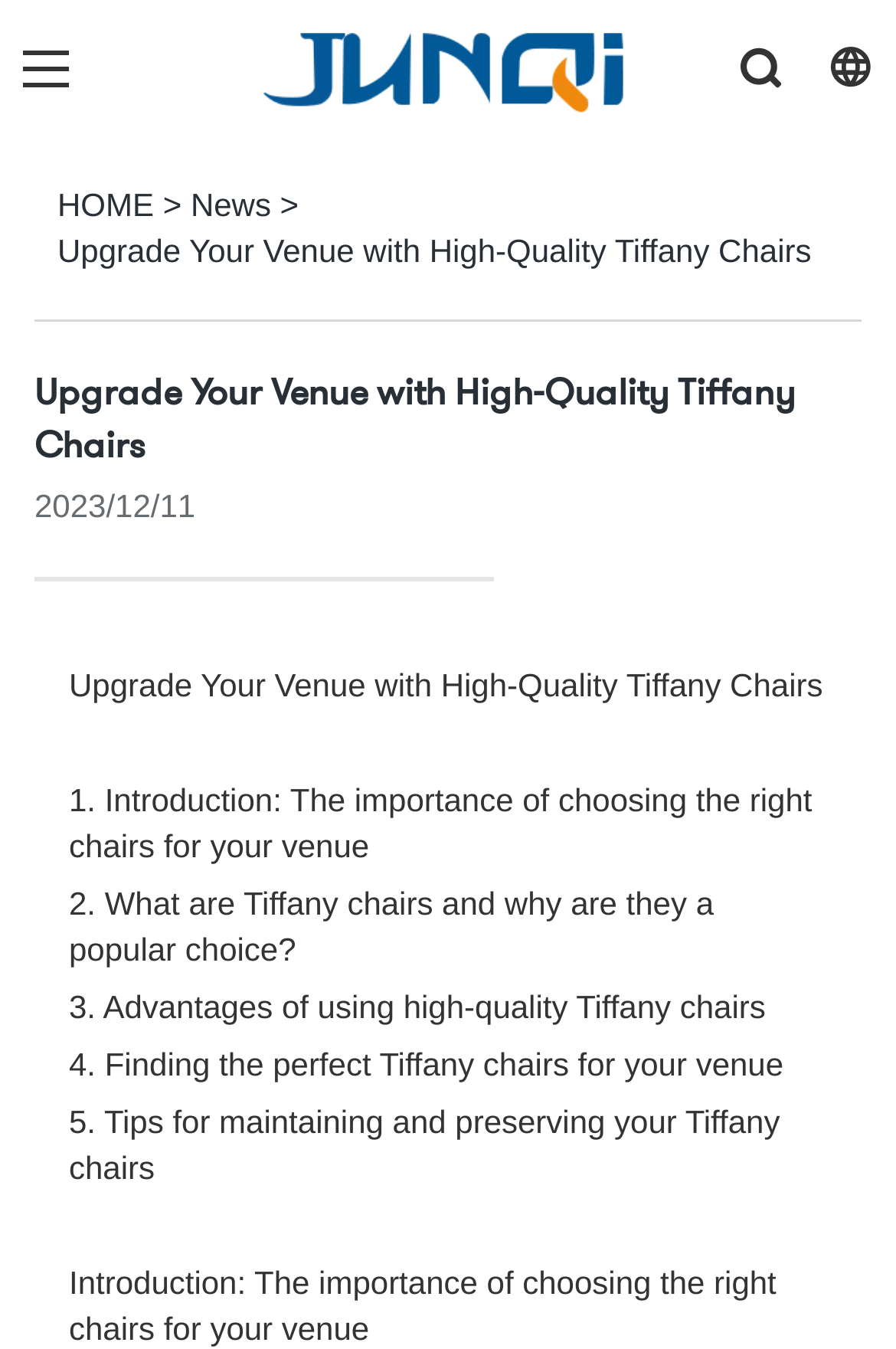Find the primary header on the webpage and provide its text.

Upgrade Your Venue with High-Quality Tiffany Chairs